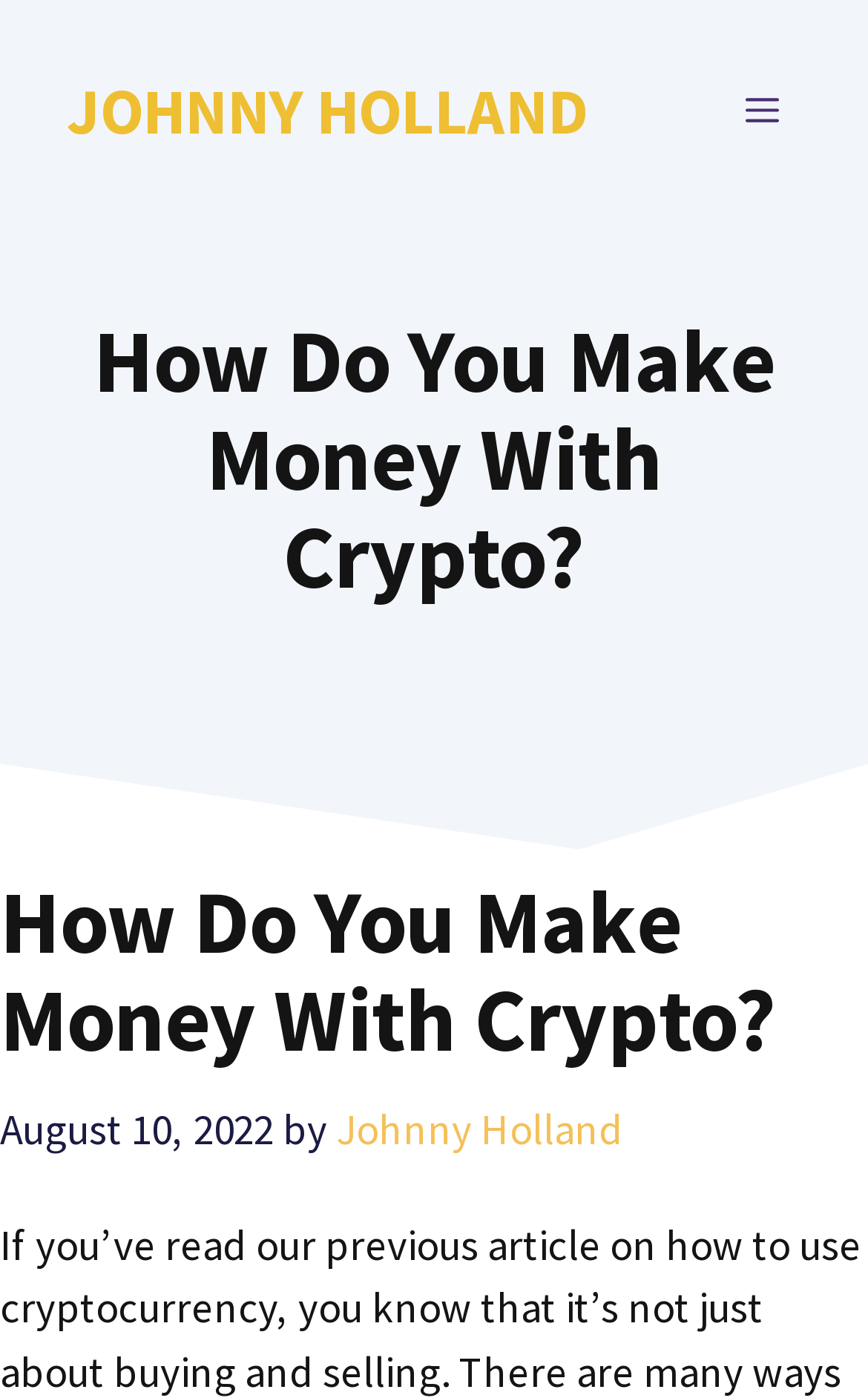What is the purpose of the button in the top right corner?
Based on the image, give a concise answer in the form of a single word or short phrase.

MENU